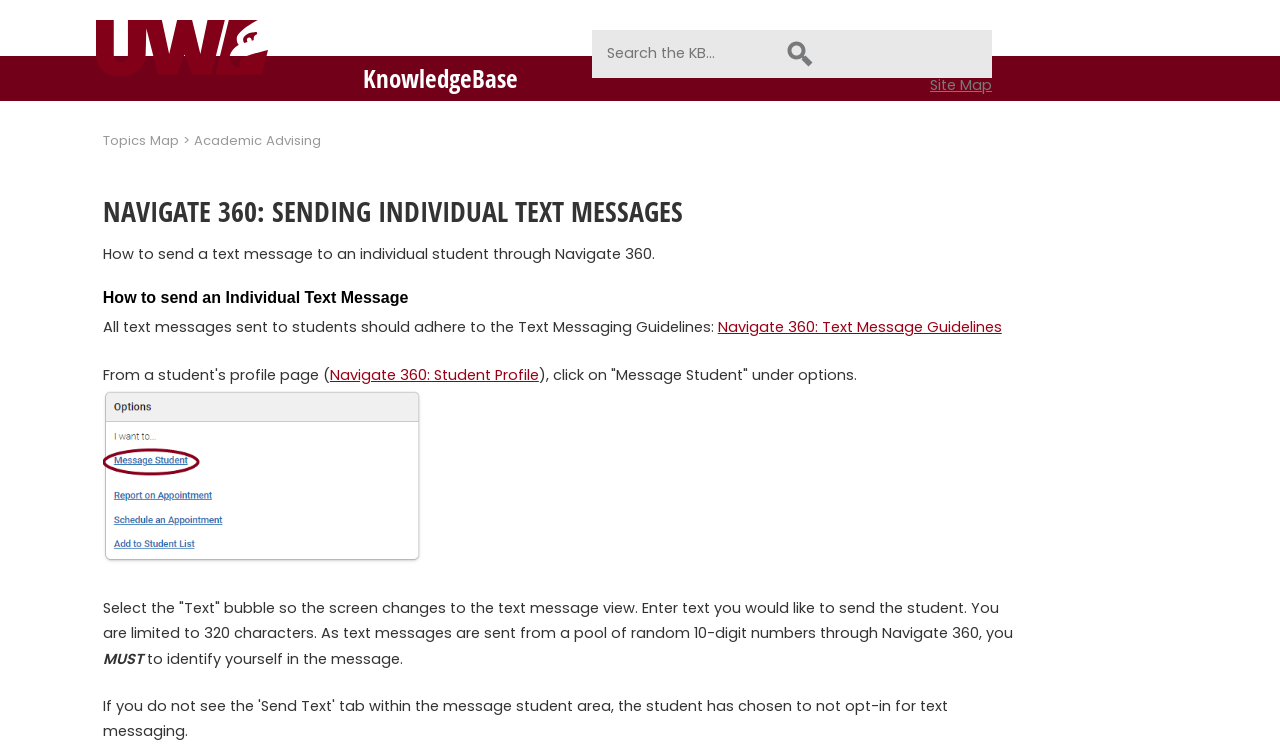Identify the bounding box coordinates of the area that should be clicked in order to complete the given instruction: "Read Text Message Guidelines". The bounding box coordinates should be four float numbers between 0 and 1, i.e., [left, top, right, bottom].

[0.561, 0.421, 0.783, 0.447]